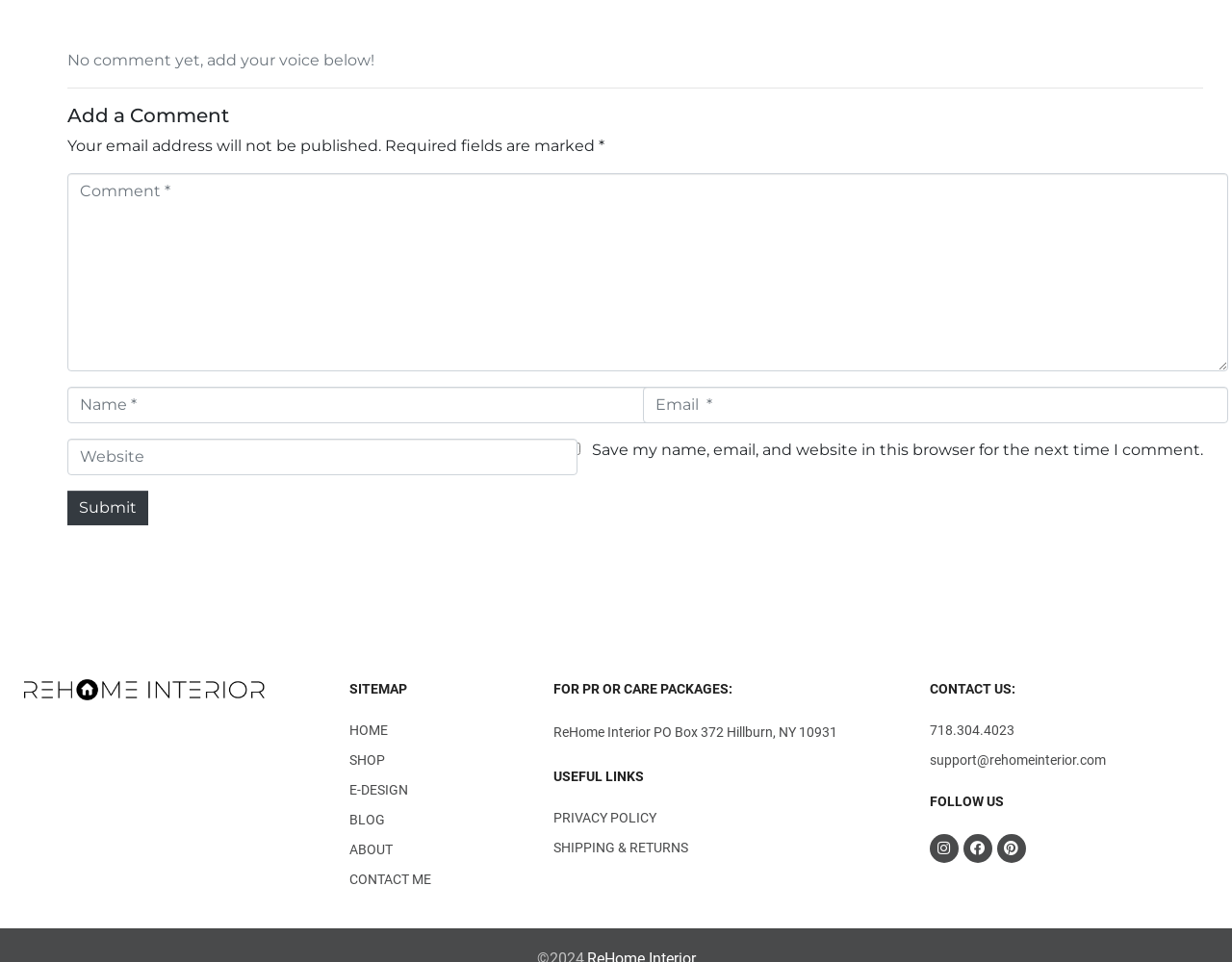Please find the bounding box coordinates of the clickable region needed to complete the following instruction: "Follow Rehome Interior on Instagram". The bounding box coordinates must consist of four float numbers between 0 and 1, i.e., [left, top, right, bottom].

[0.755, 0.867, 0.778, 0.897]